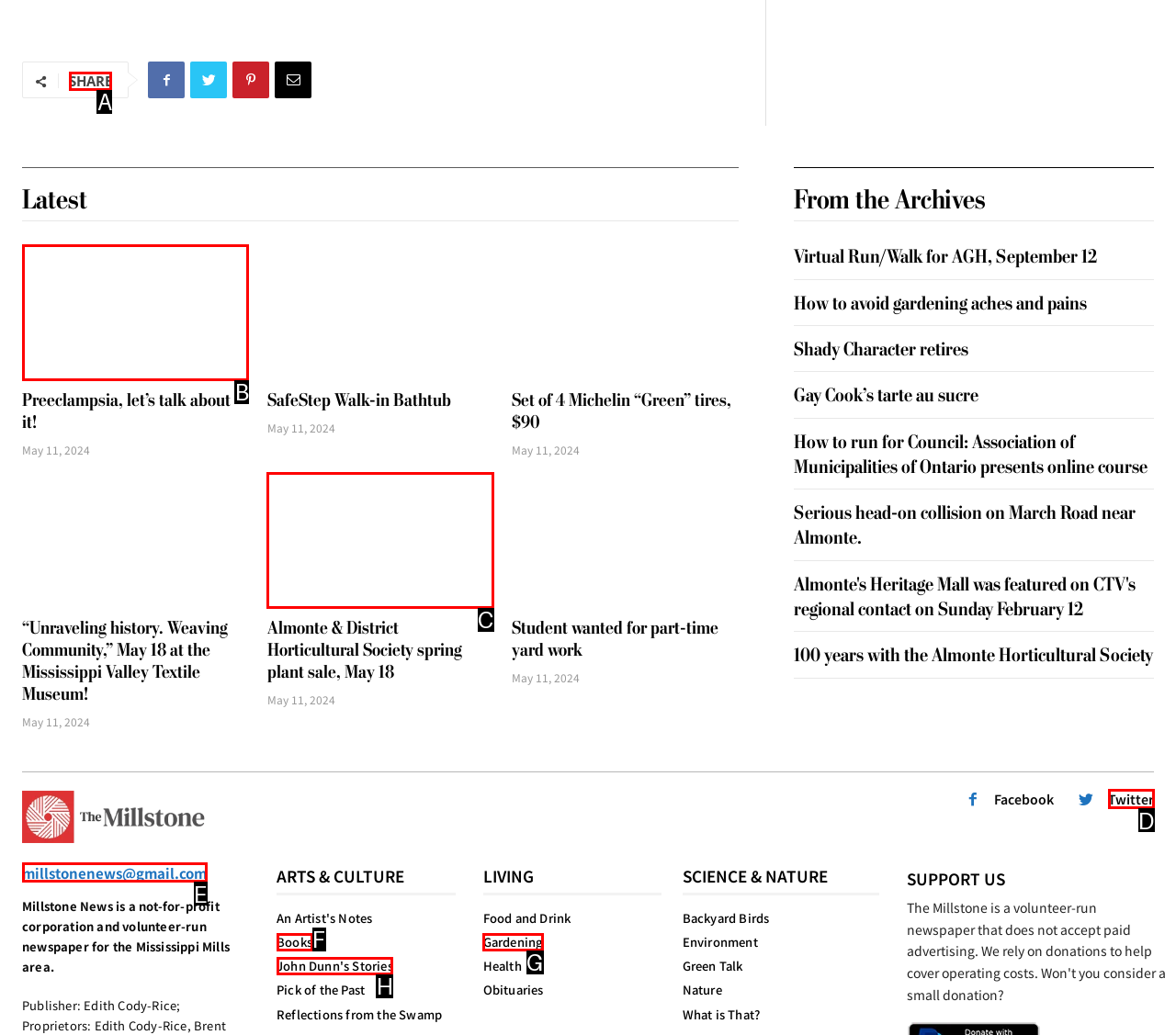Find the appropriate UI element to complete the task: Click on the SHARE button. Indicate your choice by providing the letter of the element.

A